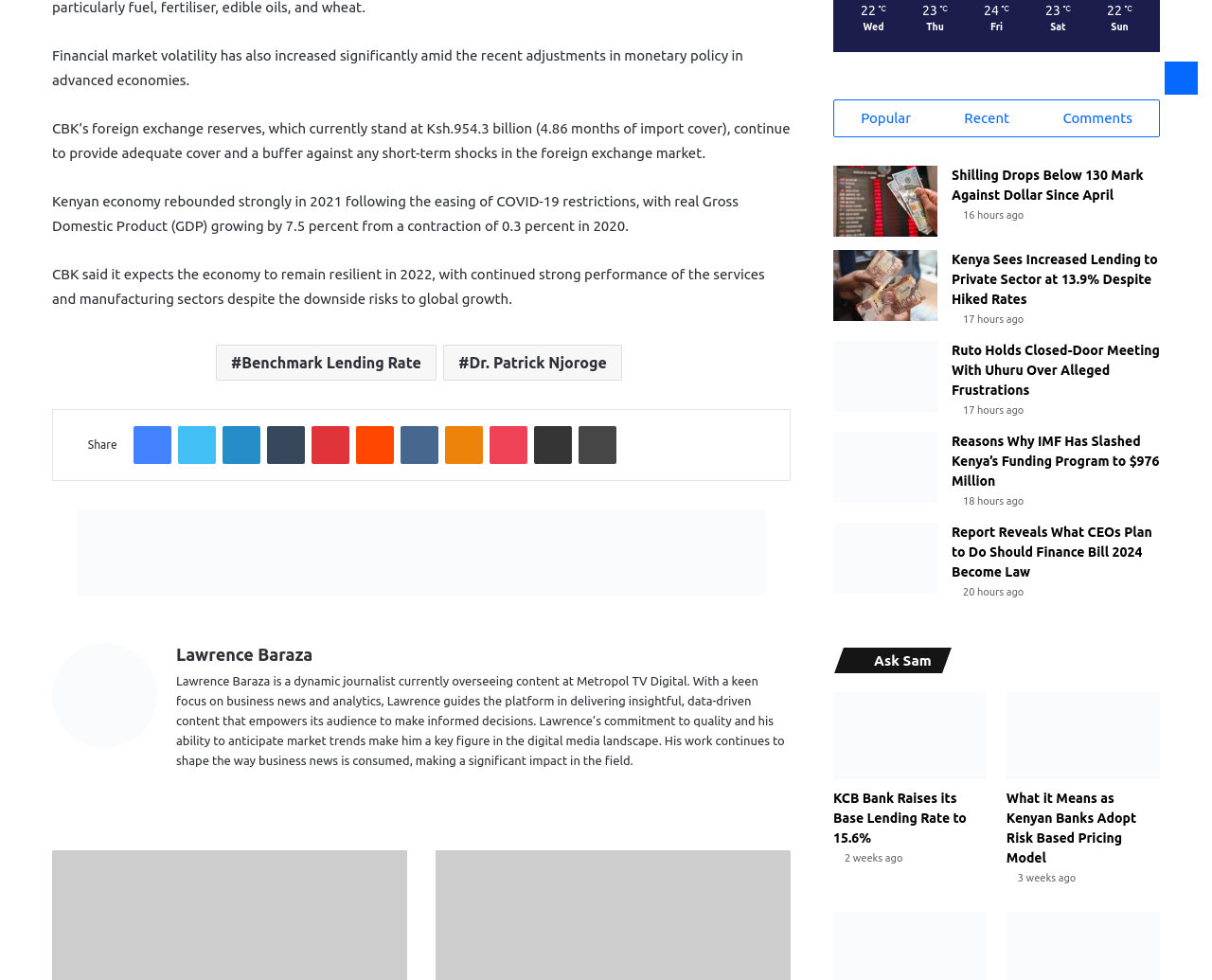Determine the bounding box coordinates for the element that should be clicked to follow this instruction: "Read the article 'Shilling Drops Below 130 Mark Against Dollar Since April'". The coordinates should be given as four float numbers between 0 and 1, in the format [left, top, right, bottom].

[0.688, 0.169, 0.773, 0.242]